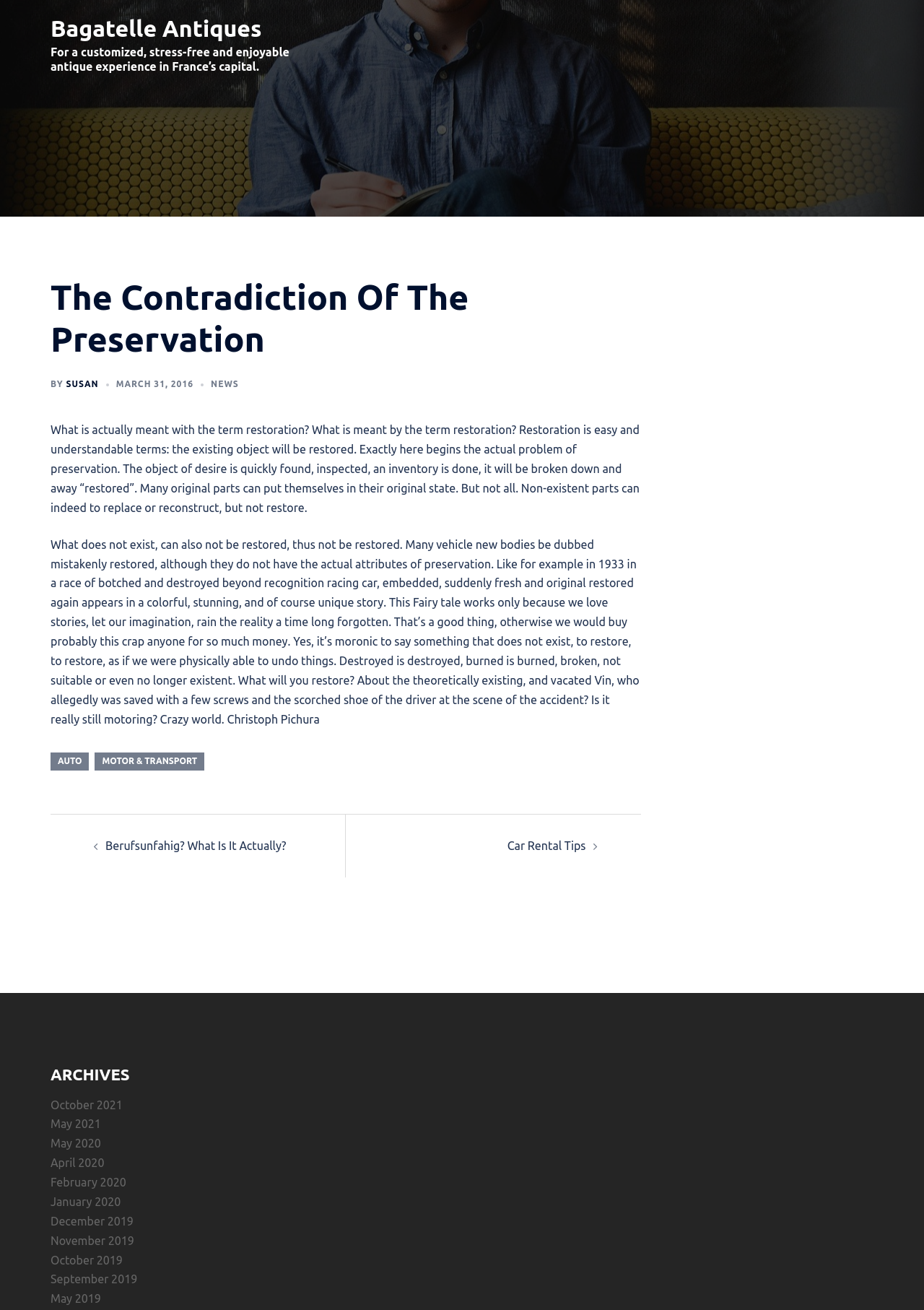Determine the bounding box coordinates of the element's region needed to click to follow the instruction: "request quotes for garden fencing". Provide these coordinates as four float numbers between 0 and 1, formatted as [left, top, right, bottom].

None